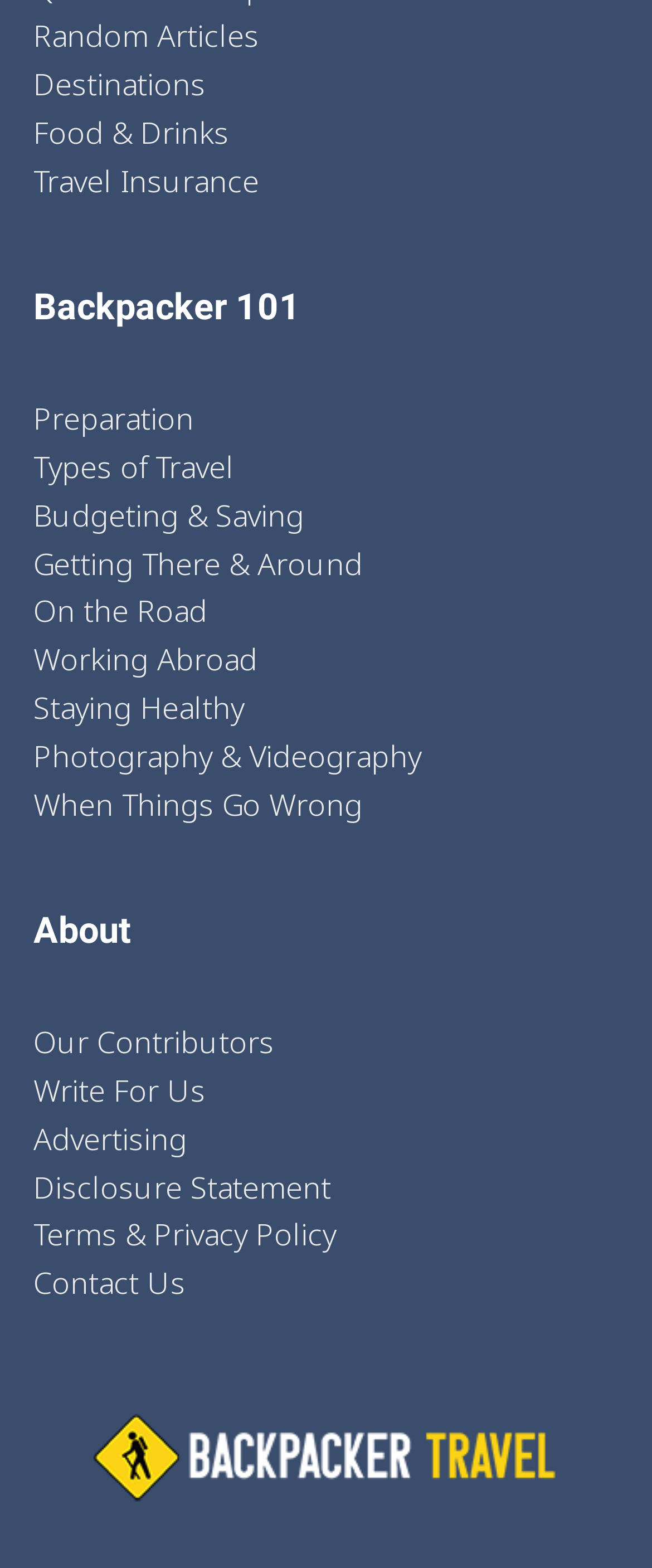Based on the element description Destinations, identify the bounding box of the UI element in the given webpage screenshot. The coordinates should be in the format (top-left x, top-left y, bottom-right x, bottom-right y) and must be between 0 and 1.

[0.051, 0.038, 0.315, 0.069]